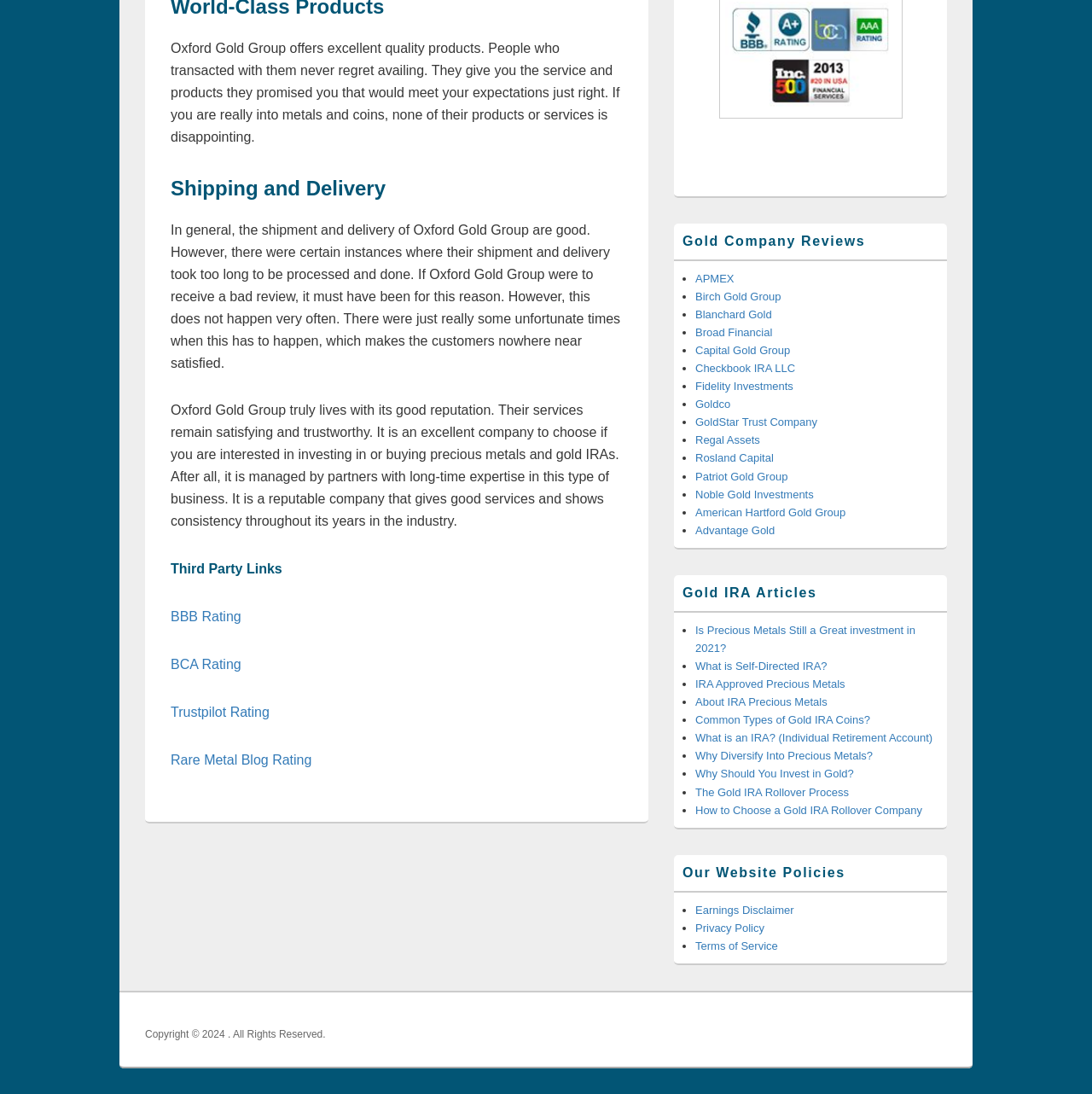Can you specify the bounding box coordinates for the region that should be clicked to fulfill this instruction: "Visit 'APMEX'".

[0.637, 0.249, 0.672, 0.261]